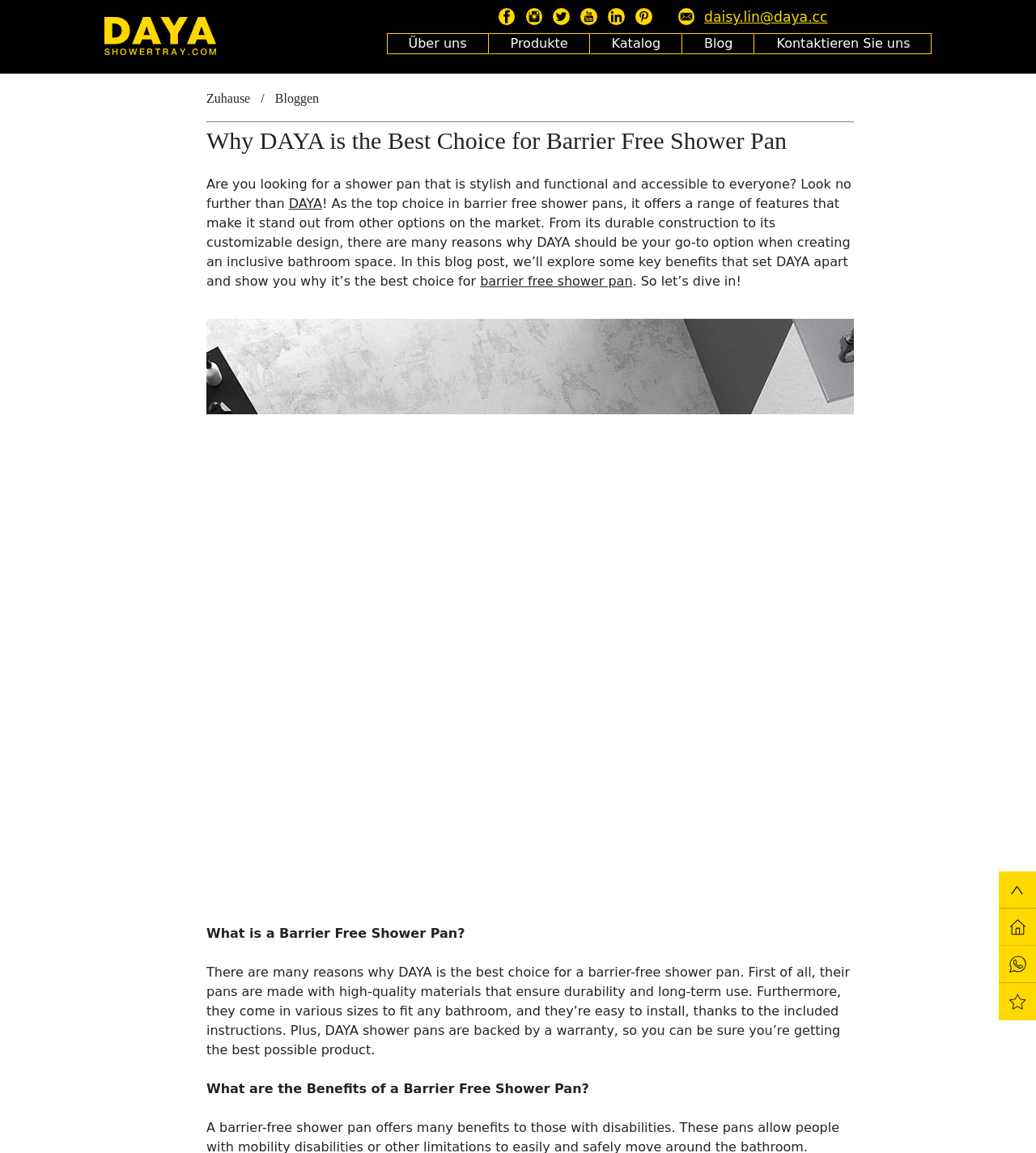Predict the bounding box of the UI element that fits this description: "Translating the Theme".

None